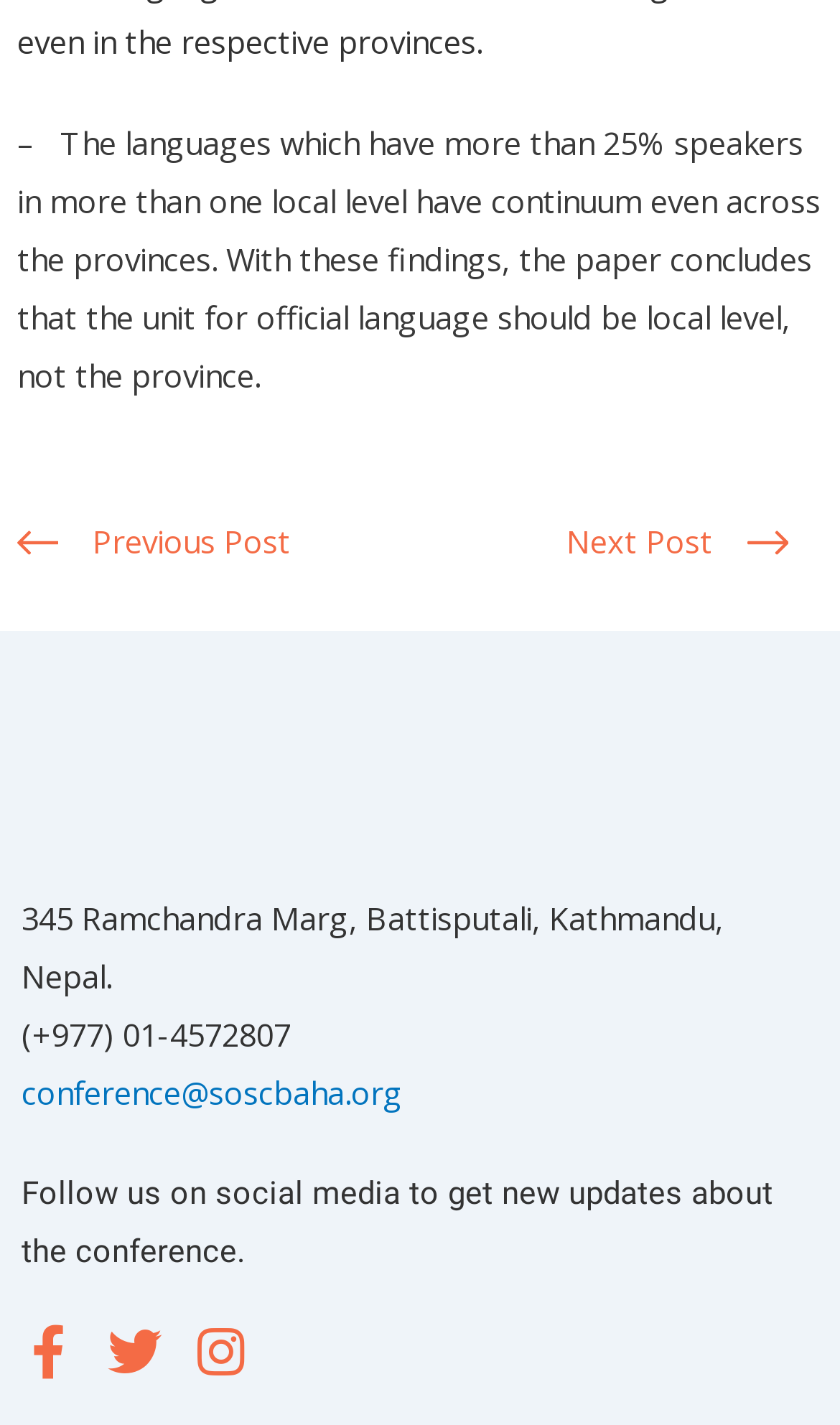Extract the bounding box coordinates of the UI element described: "Instagram". Provide the coordinates in the format [left, top, right, bottom] with values ranging from 0 to 1.

[0.231, 0.93, 0.295, 0.968]